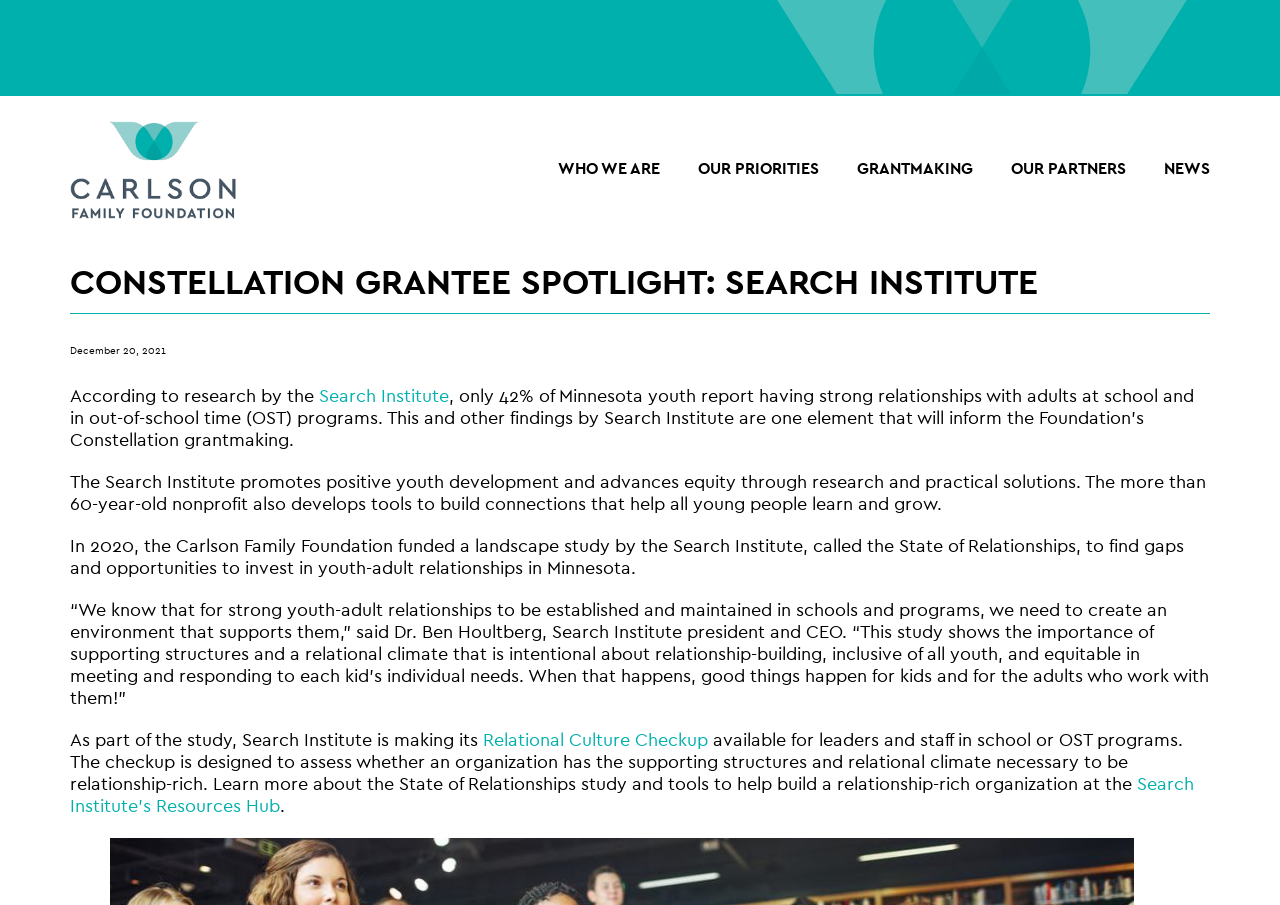Please specify the bounding box coordinates of the clickable section necessary to execute the following command: "Learn more about the organization's priorities".

[0.545, 0.177, 0.64, 0.197]